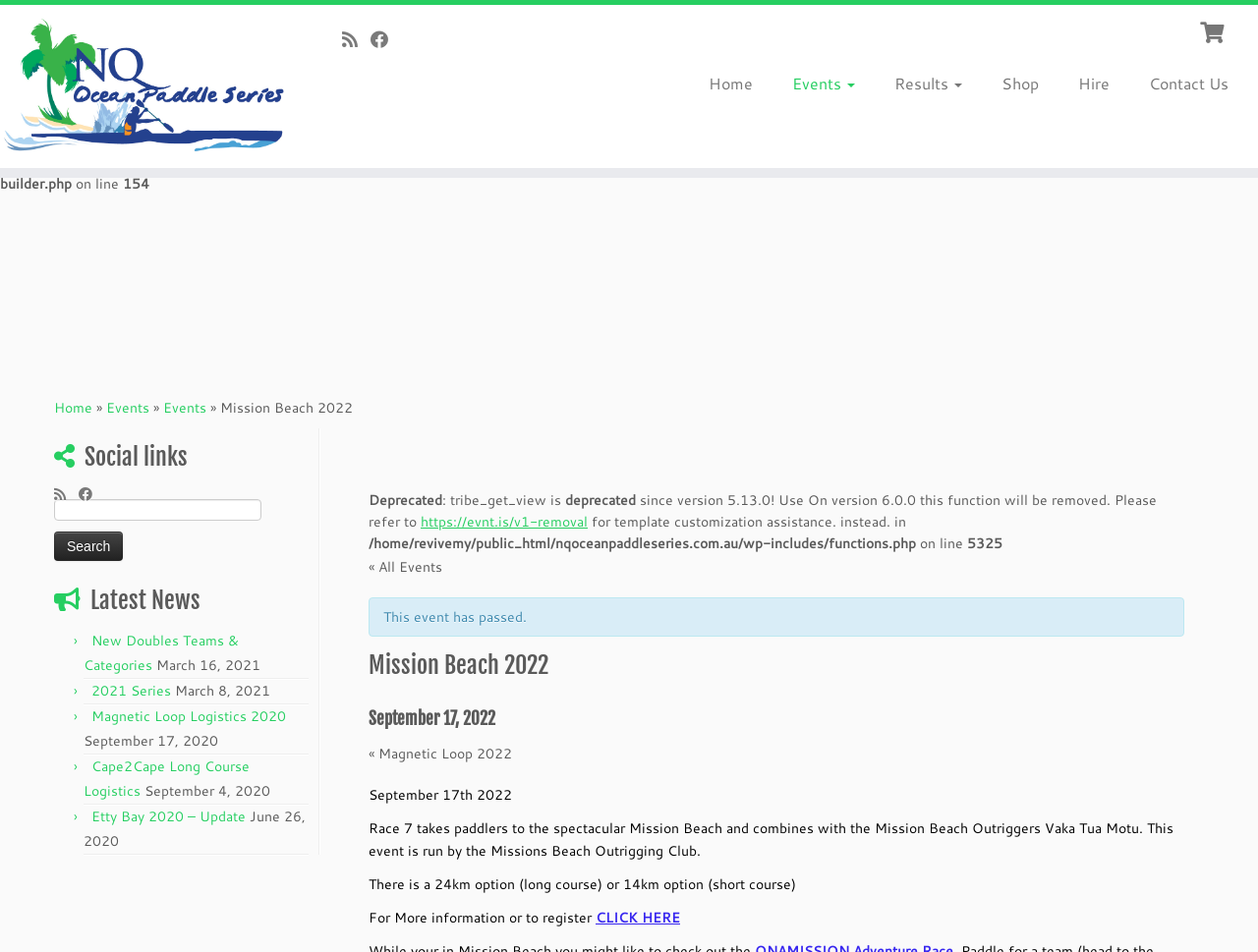What is the name of the paddle series?
Please answer using one word or phrase, based on the screenshot.

NQ Ocean Paddle Series